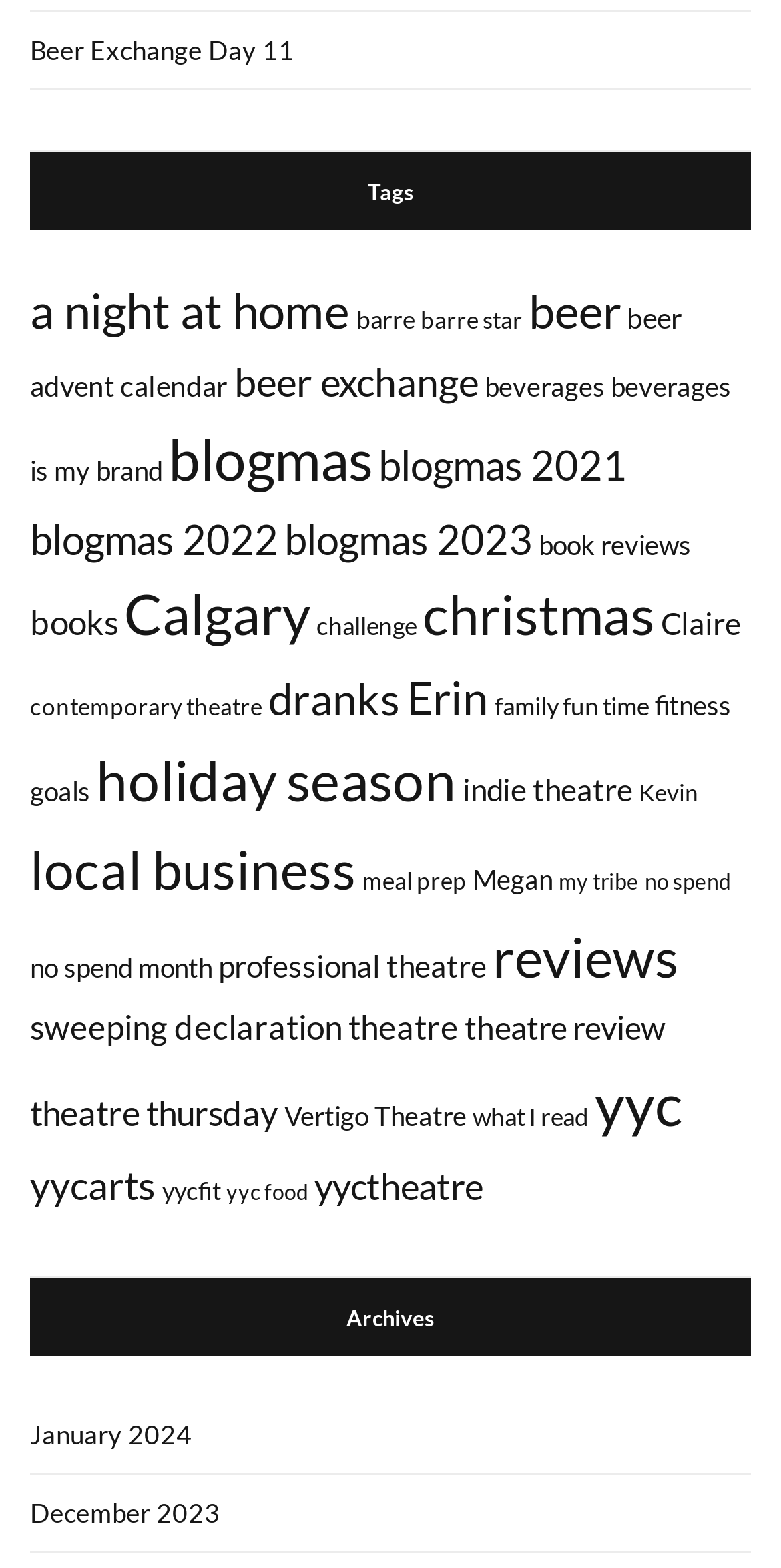Please provide a brief answer to the question using only one word or phrase: 
What is the topic with the fewest items on this webpage?

my tribe